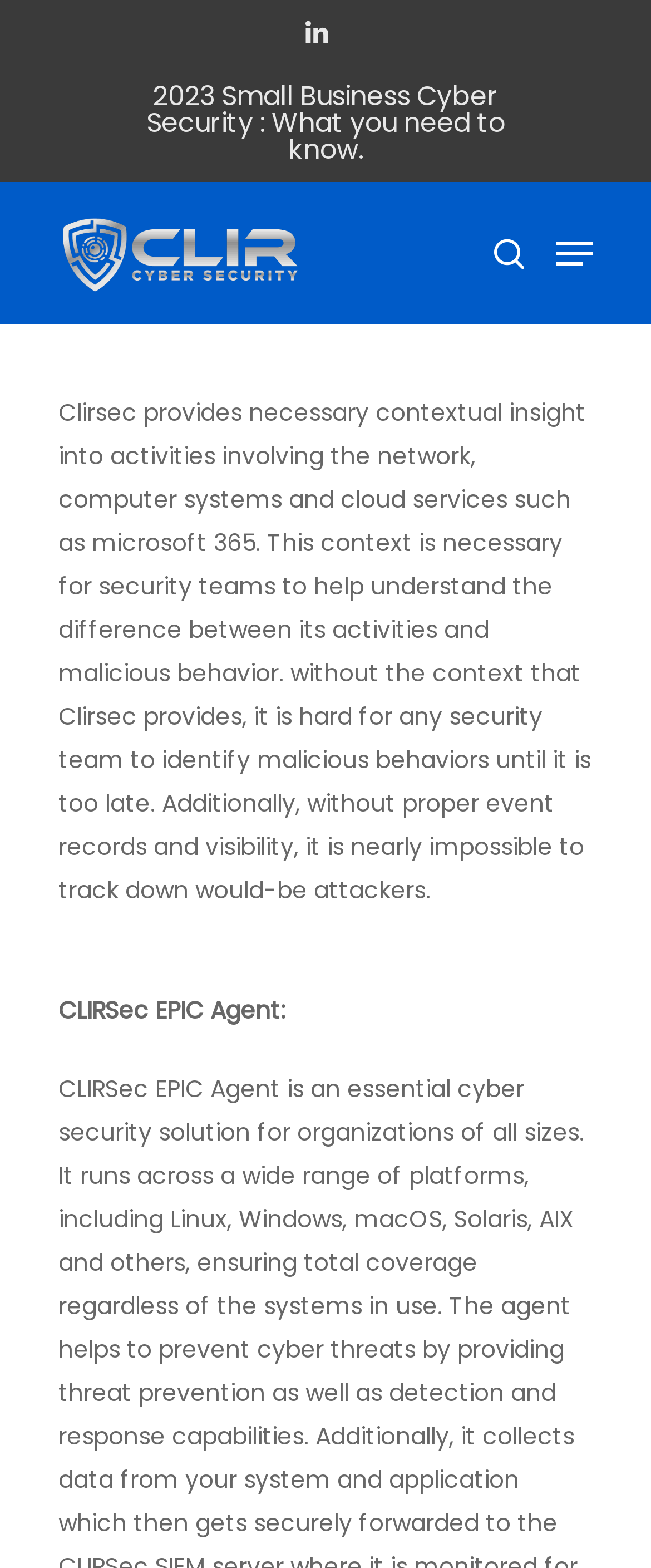Give a succinct answer to this question in a single word or phrase: 
What is the navigation menu for?

Access other pages